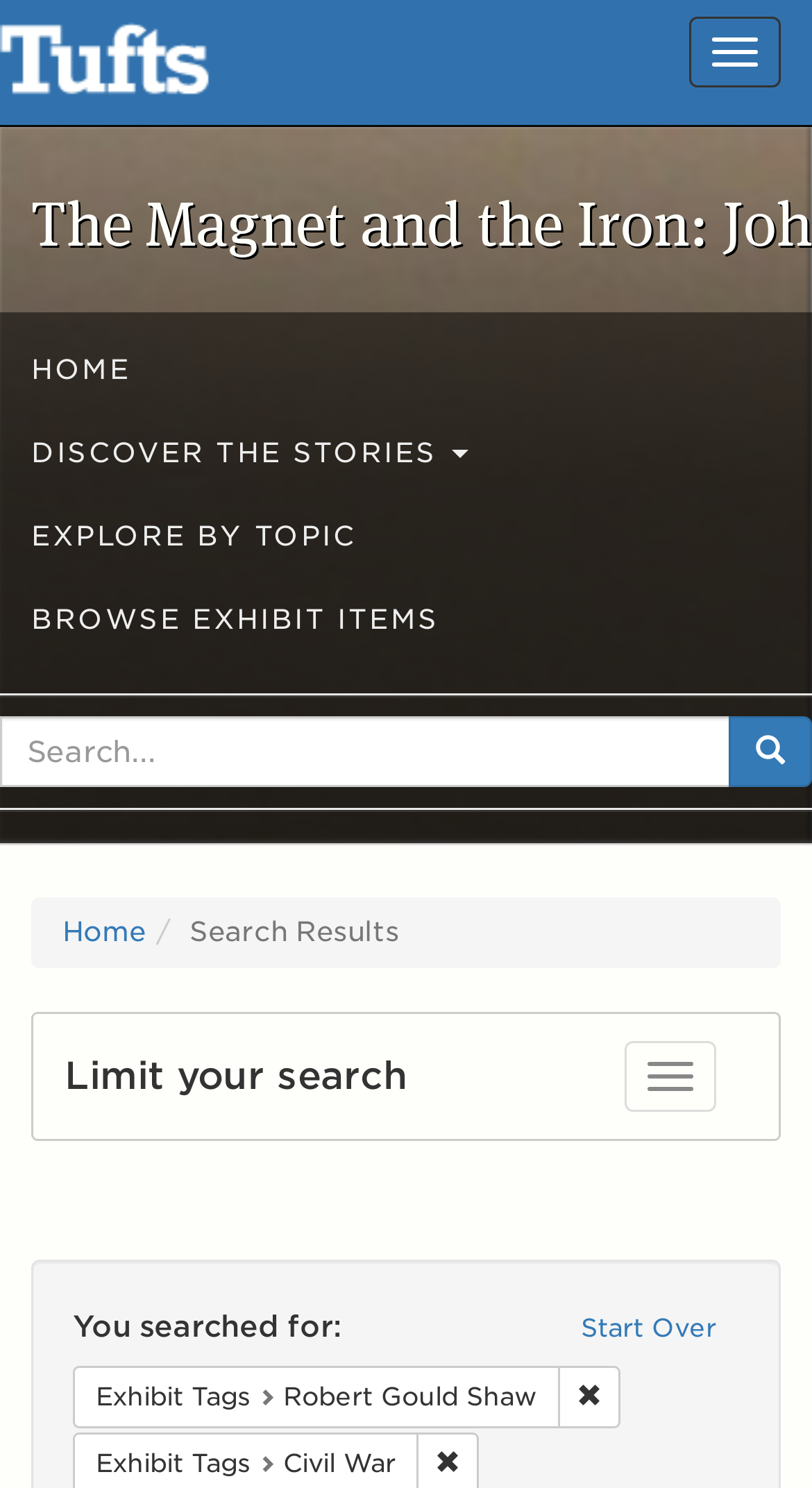Create an elaborate caption that covers all aspects of the webpage.

The webpage appears to be a search results page for an online exhibit. At the top, there is a button to toggle navigation, followed by a link to "The Magnet and the Iron: John Brown and George L. Stearns - Online Exhibits". Below this, there are several links to navigate to different sections of the website, including "HOME", "DISCOVER THE STORIES", "EXPLORE BY TOPIC", and "BROWSE EXHIBIT ITEMS".

In the middle of the page, there is a search bar with a text box and a search button. Above the search bar, there is a link to "Home". To the right of the search bar, there is a heading that reads "Search Results". Below the search bar, there is a button to toggle facets and a heading that reads "Limit your search".

Further down the page, there is a section labeled "Search Constraints" with a link to "Start Over". Below this, there is a text that reads "You searched for:", followed by a list of search constraints, including "Exhibit Tags" and specific tags such as "Robert Gould Shaw" and "Civil War". Each of these tags has a link to remove the constraint.